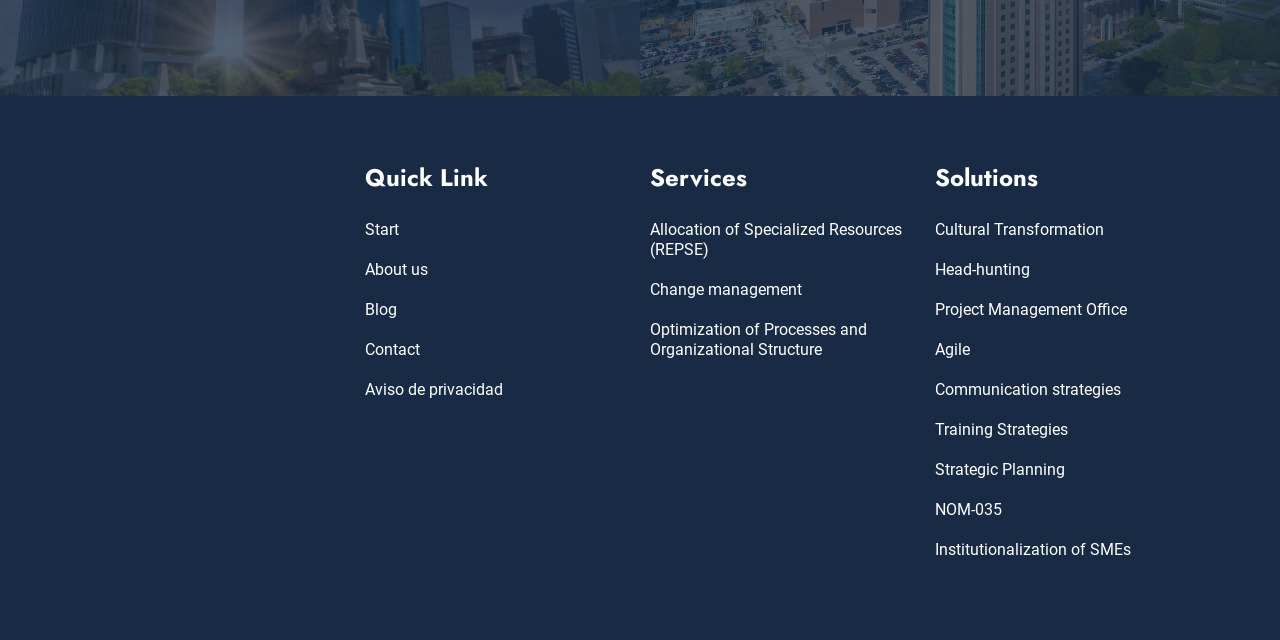What is the first link under 'Quick Link'?
Please elaborate on the answer to the question with detailed information.

The first link under 'Quick Link' is 'Start' because it is the first link listed under the 'Quick Link' heading, with a bounding box coordinate of [0.285, 0.328, 0.492, 0.39].